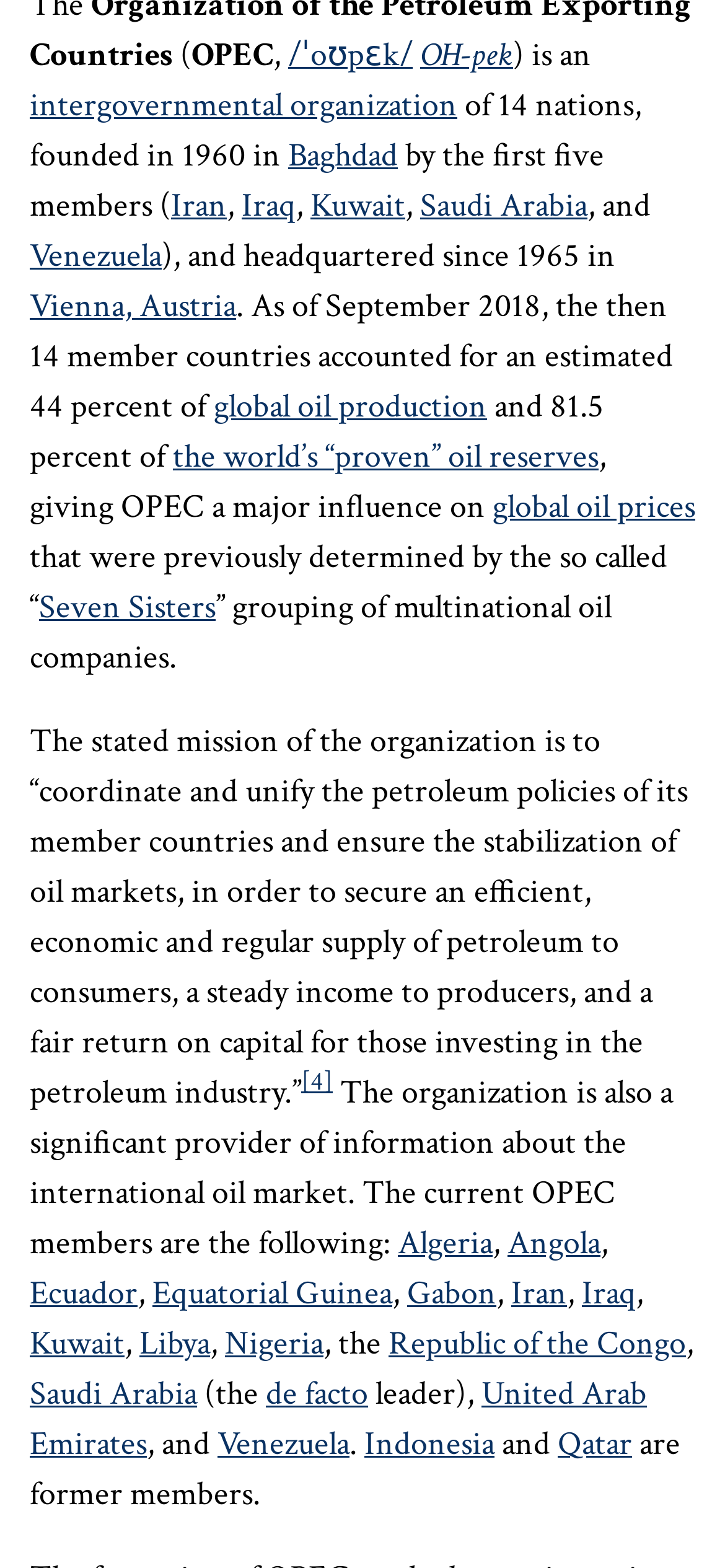Determine the coordinates of the bounding box that should be clicked to complete the instruction: "Check the information about Venezuela". The coordinates should be represented by four float numbers between 0 and 1: [left, top, right, bottom].

[0.3, 0.908, 0.482, 0.935]